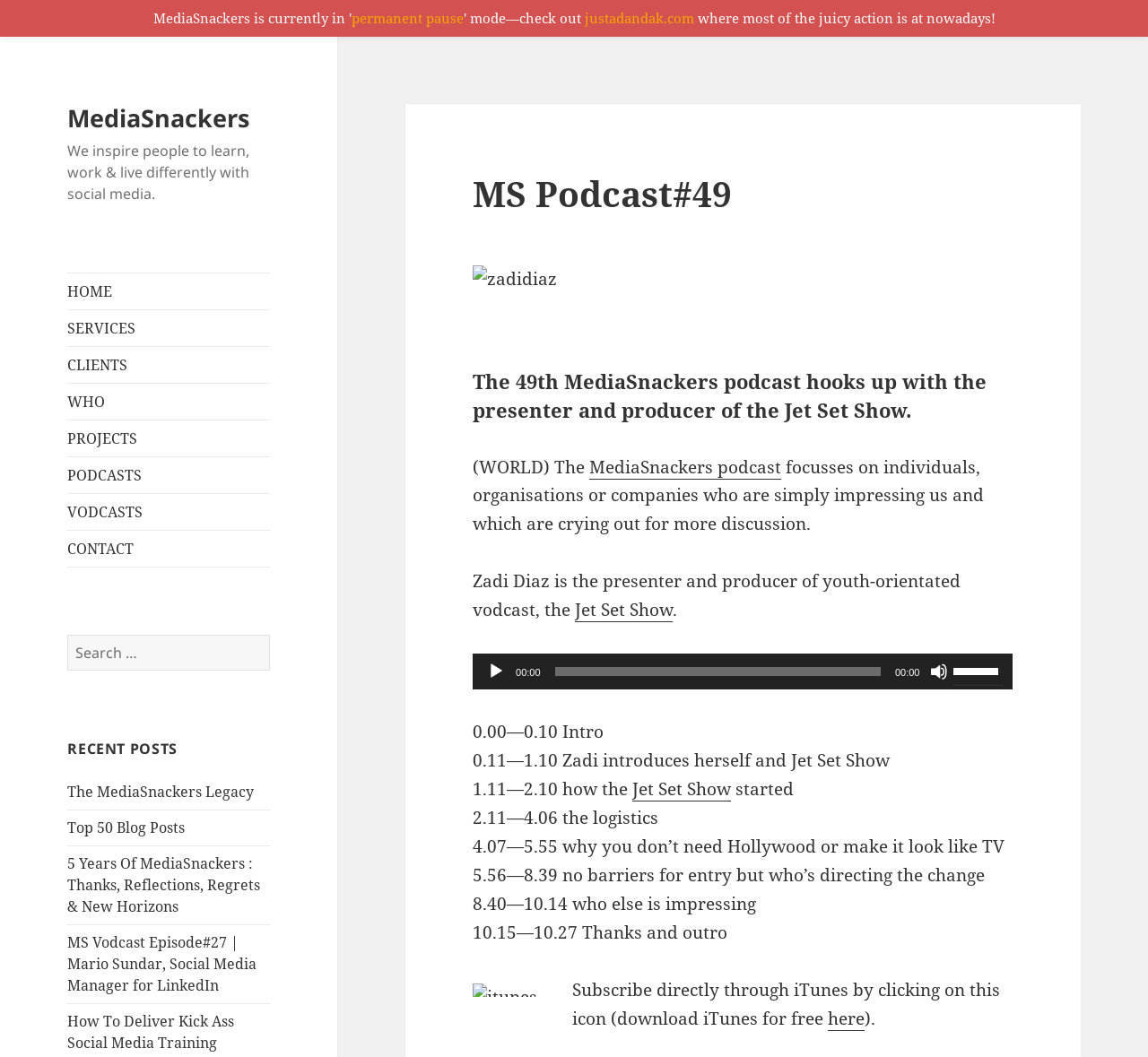Identify the bounding box for the UI element that is described as follows: "CONTACT".

[0.059, 0.502, 0.235, 0.536]